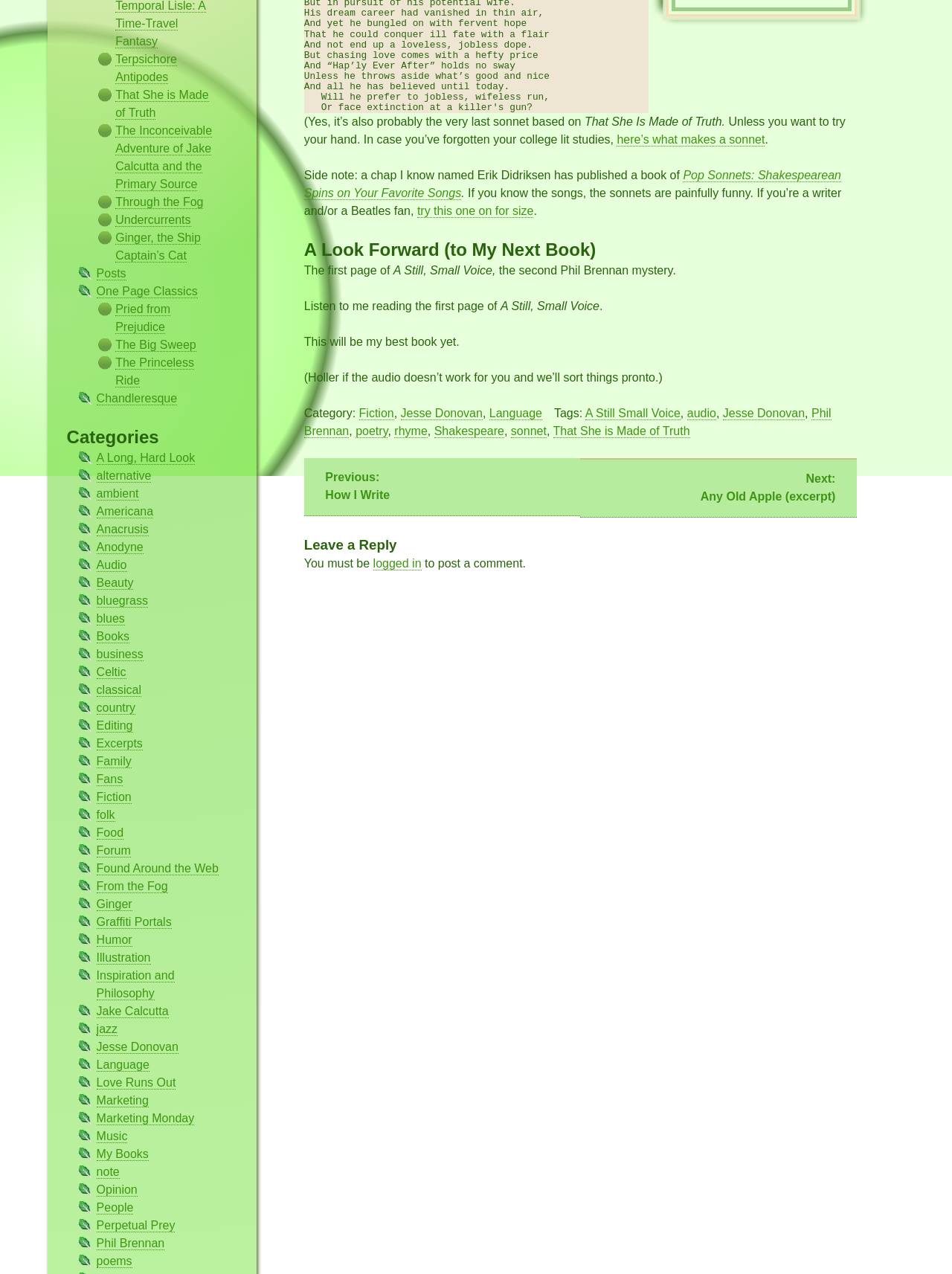Locate the bounding box coordinates of the UI element described by: "Phil Brennan". Provide the coordinates as four float numbers between 0 and 1, formatted as [left, top, right, bottom].

[0.101, 0.971, 0.173, 0.981]